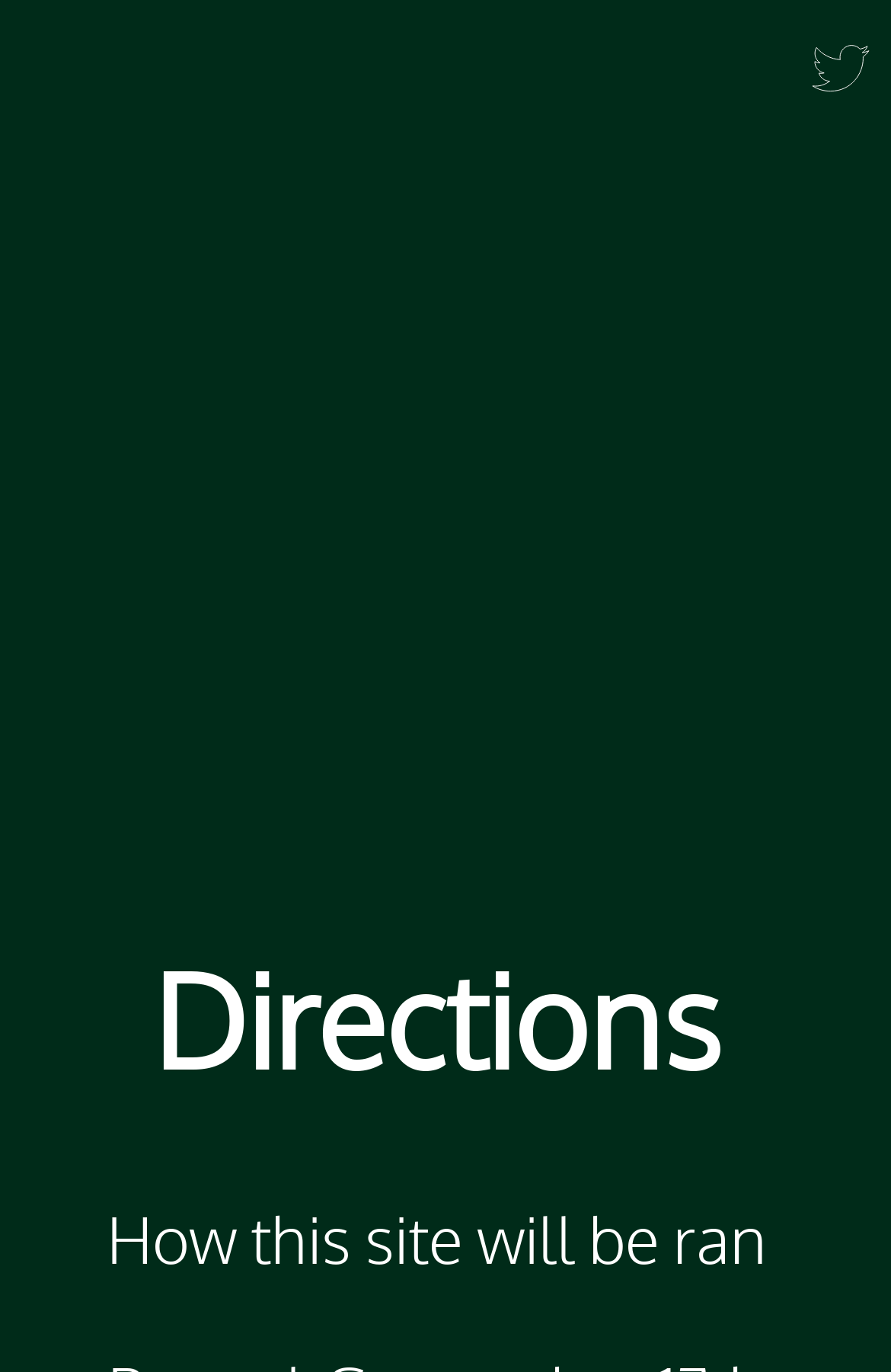Describe all the key features and sections of the webpage thoroughly.

The webpage is titled "Directions" and has a prominent link "Tweet this!" at the top right corner, accompanied by a small image. Below this link, there is a large advertisement iframe that spans almost the entire width of the page. 

The main content of the page is headed by a title "Directions" located near the top center of the page. Below this title, there is a paragraph of text that explains "How this site will be ran". 

At the top left corner, there is a link to the "Homepage" with a series of five small images aligned vertically next to it.